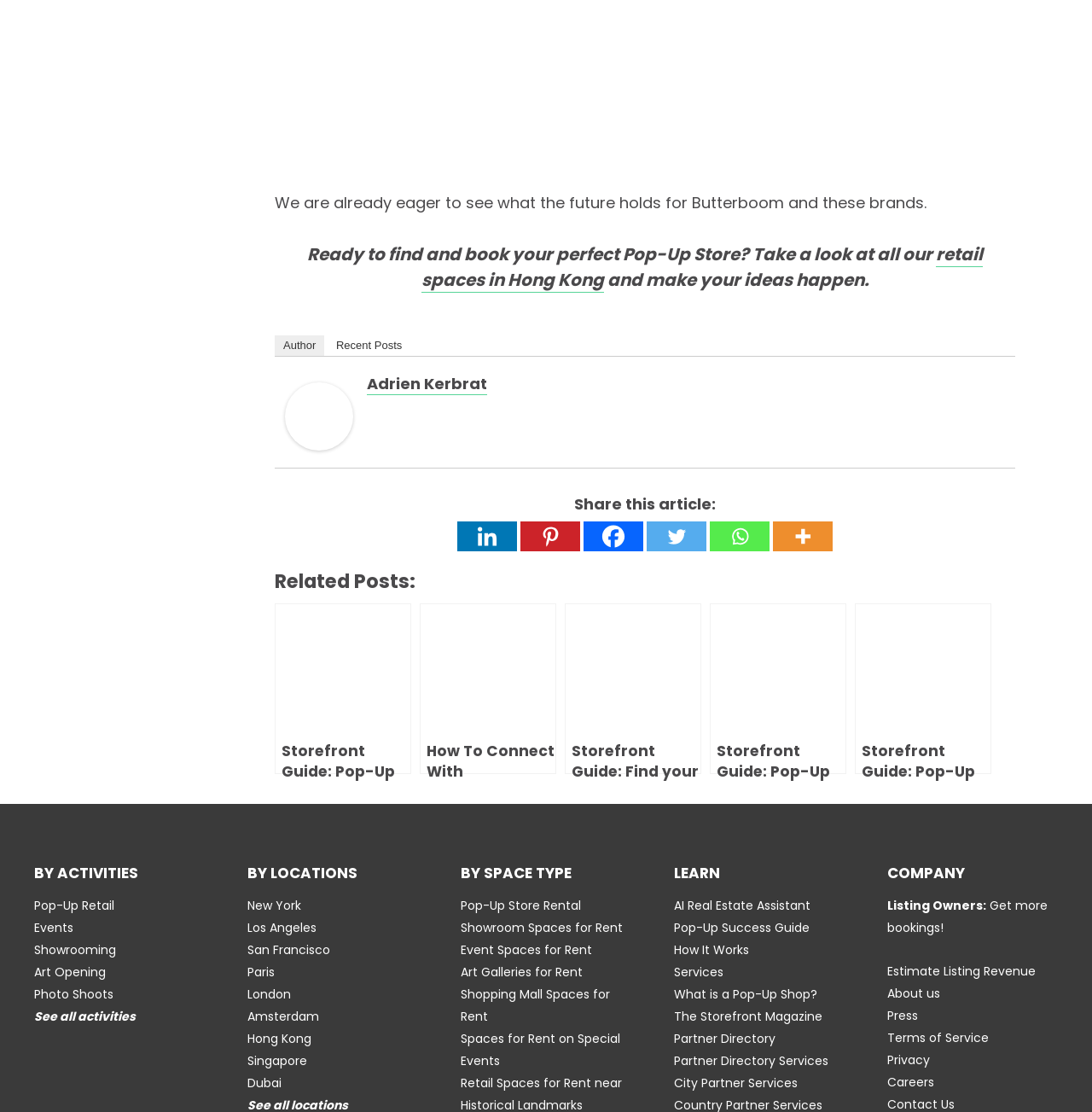What is the category of the article?
Answer the question with as much detail as you can, using the image as a reference.

I found the category of the article by looking at the link 'retail spaces in Hong Kong' which is associated with the heading 'Ready to find and book your perfect Pop-Up Store?' and inferred that the article is about Pop-Up Stores in Hong Kong.